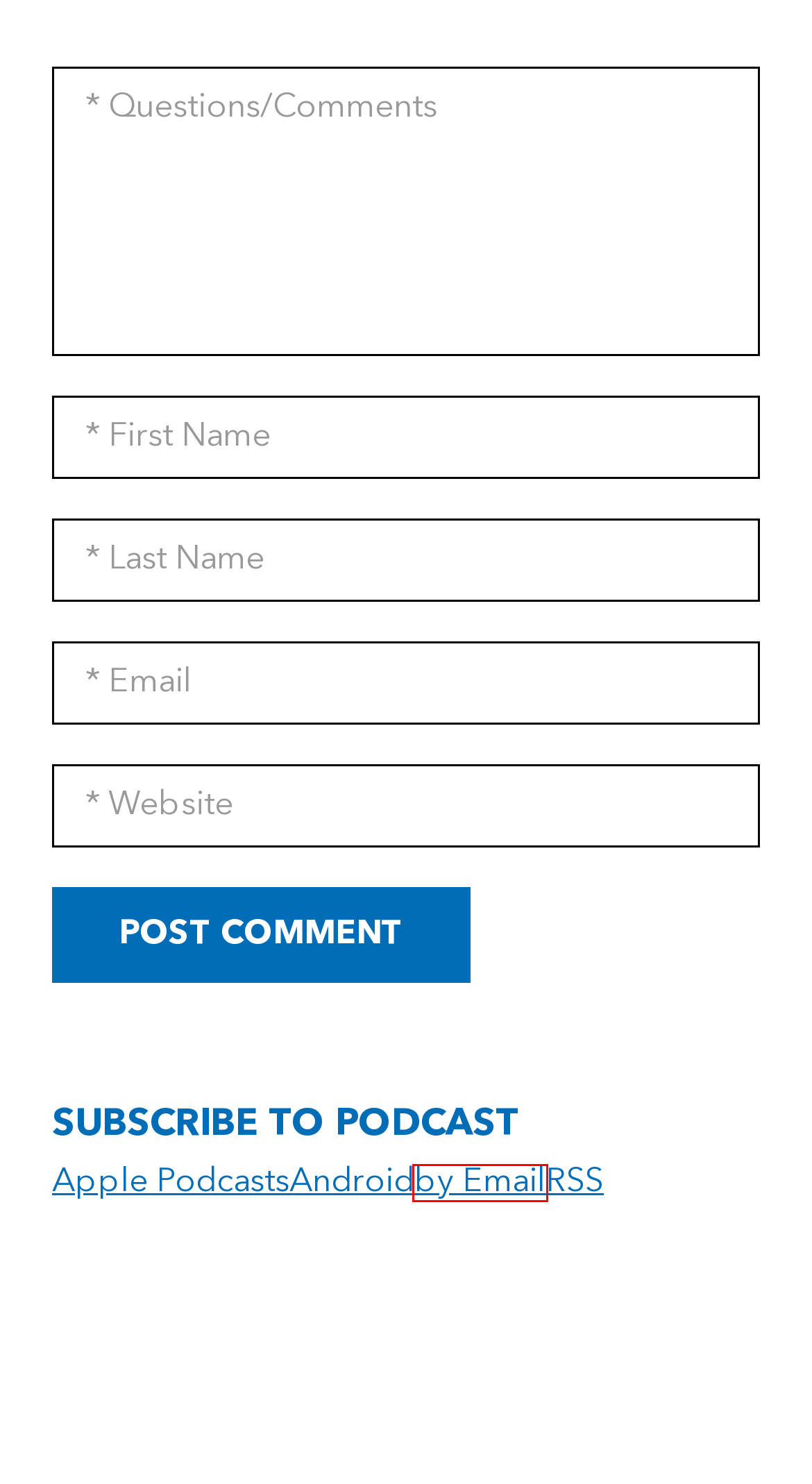Observe the screenshot of a webpage with a red bounding box around an element. Identify the webpage description that best fits the new page after the element inside the bounding box is clicked. The candidates are:
A. Subscribe on Android to RV Lifestyle RV Podcast
B. 5 Best Key West RV Parks & Things To Do Nearby | RV Lifestyle
C. Sweepstakes | RV Lifestyle
D. RV Lifestyle Blog
E. Subscribe by Email to RV Lifestyle RV Podcast
F. RV Road Trip Ideas - Top RV Destinations Tips - RV Lifestyle
G. About Mike Wendland | RV Lifestyle
H. FREE Or Cheap RV Sites Camping

E